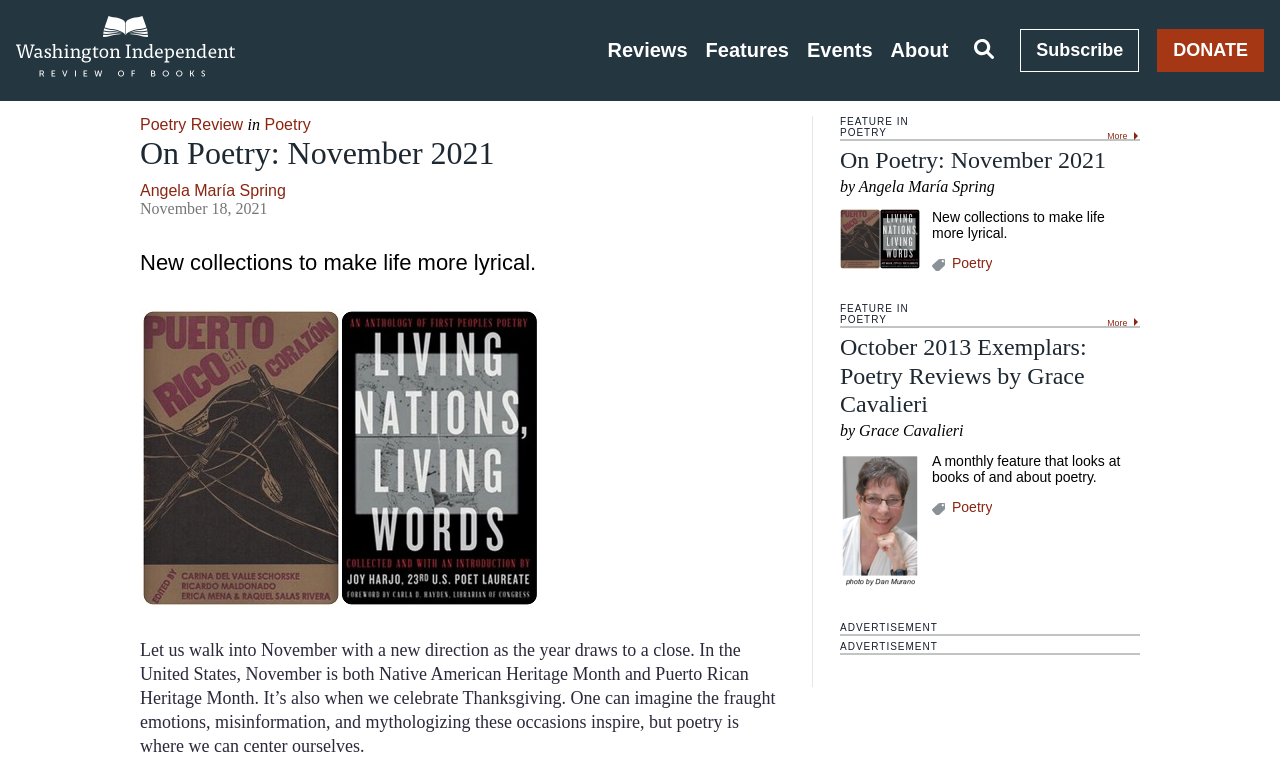Specify the bounding box coordinates of the element's area that should be clicked to execute the given instruction: "Search for a book". The coordinates should be four float numbers between 0 and 1, i.e., [left, top, right, bottom].

[0.755, 0.04, 0.767, 0.086]